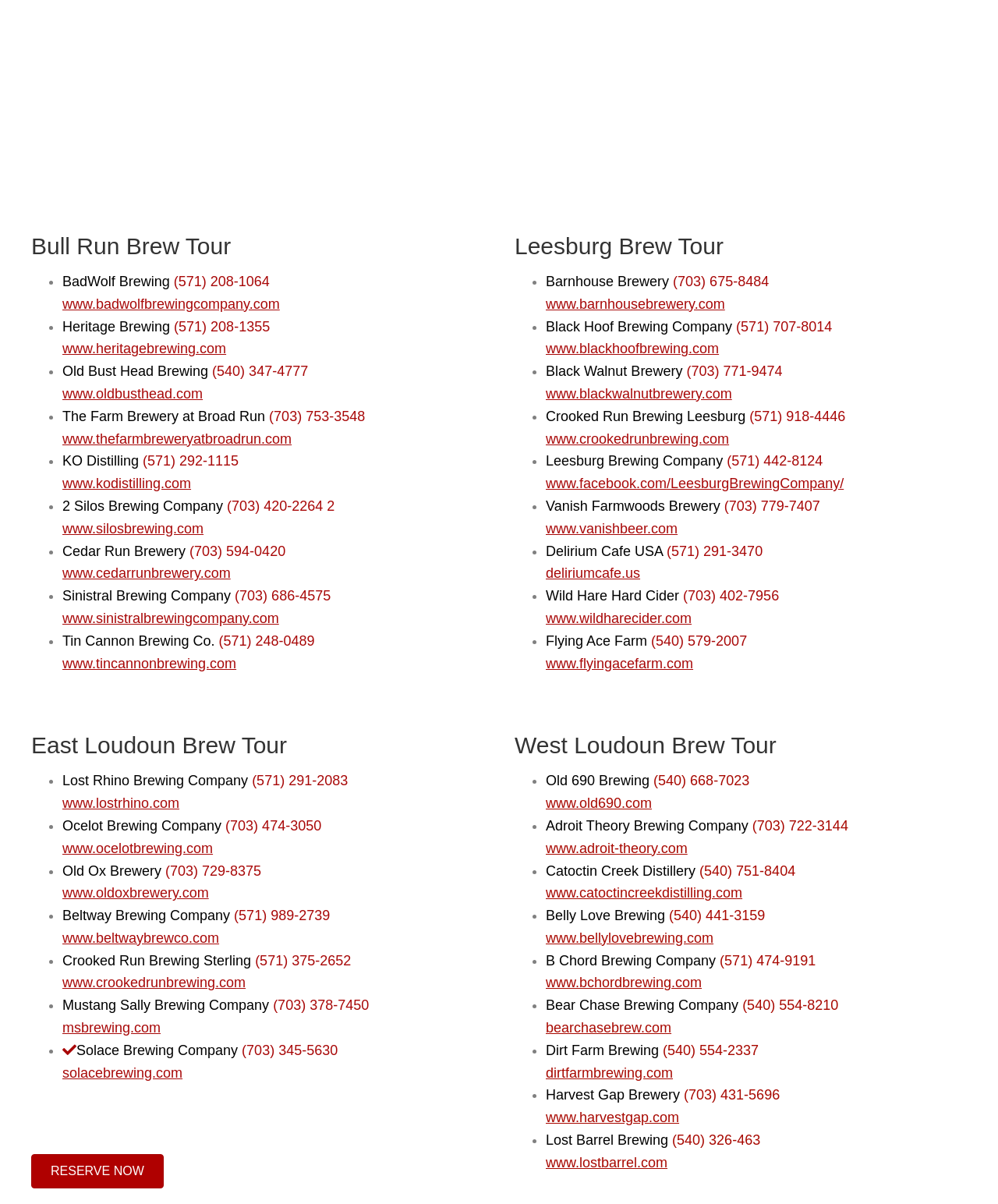Answer this question in one word or a short phrase: What is the phone number of Old Bust Head Brewing?

(540) 347-4777